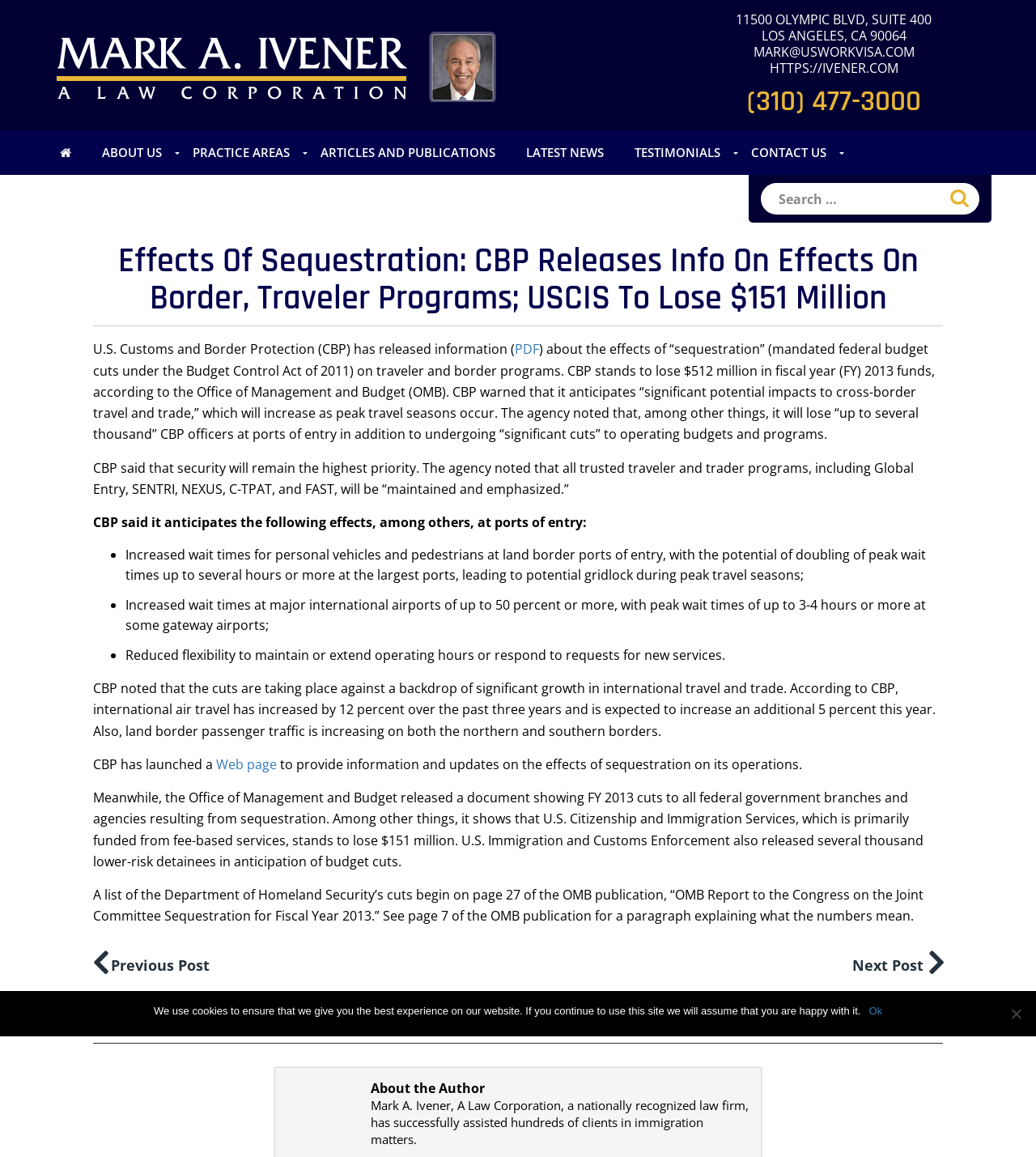Give a one-word or short phrase answer to the question: 
What is the phone number of Mark A. Ivener, A Law Corporation?

(310) 477-3000